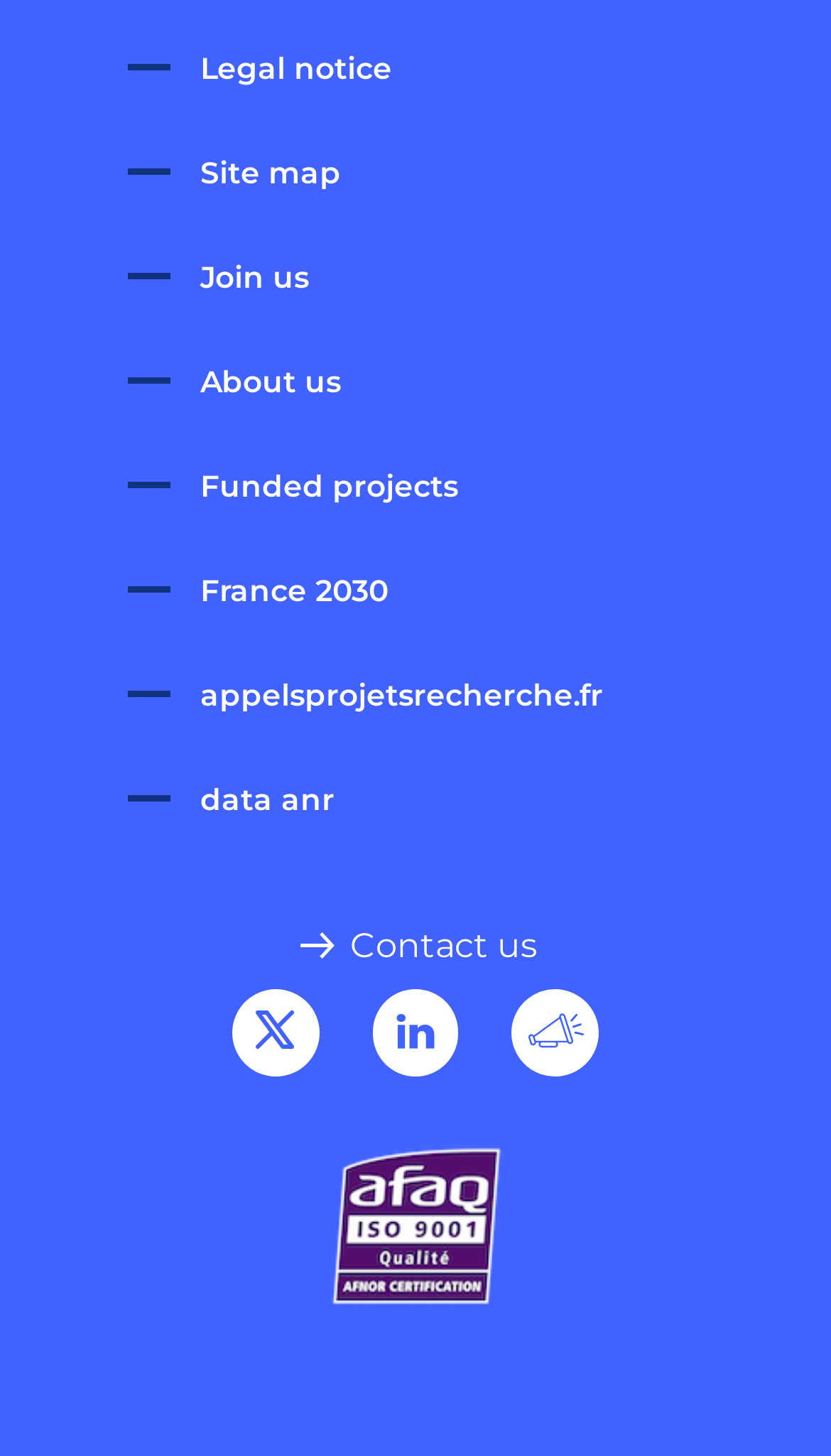What is the text of the link that is vertically above the 'Contact us' link? From the image, respond with a single word or brief phrase.

data anr